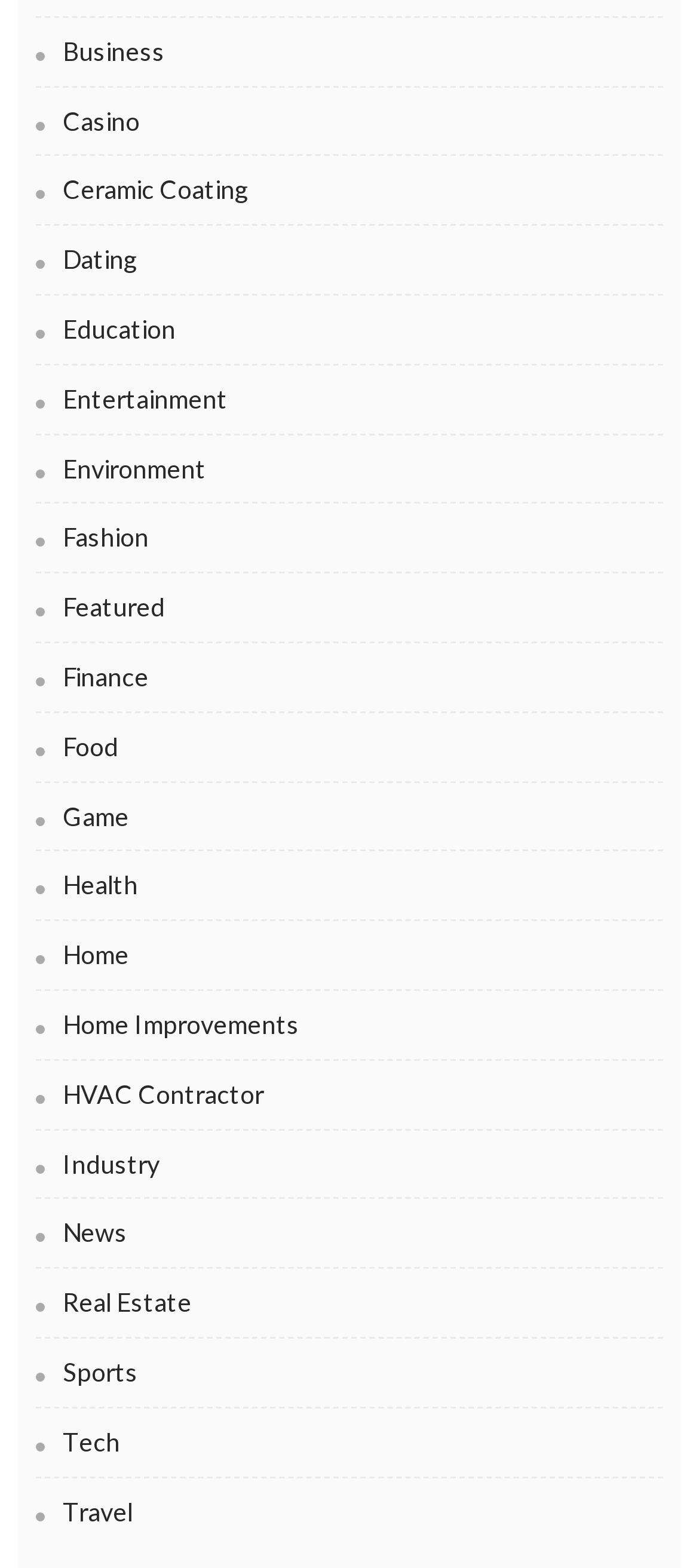Determine the bounding box for the UI element that matches this description: "Ceramic Coating".

[0.051, 0.111, 0.949, 0.147]